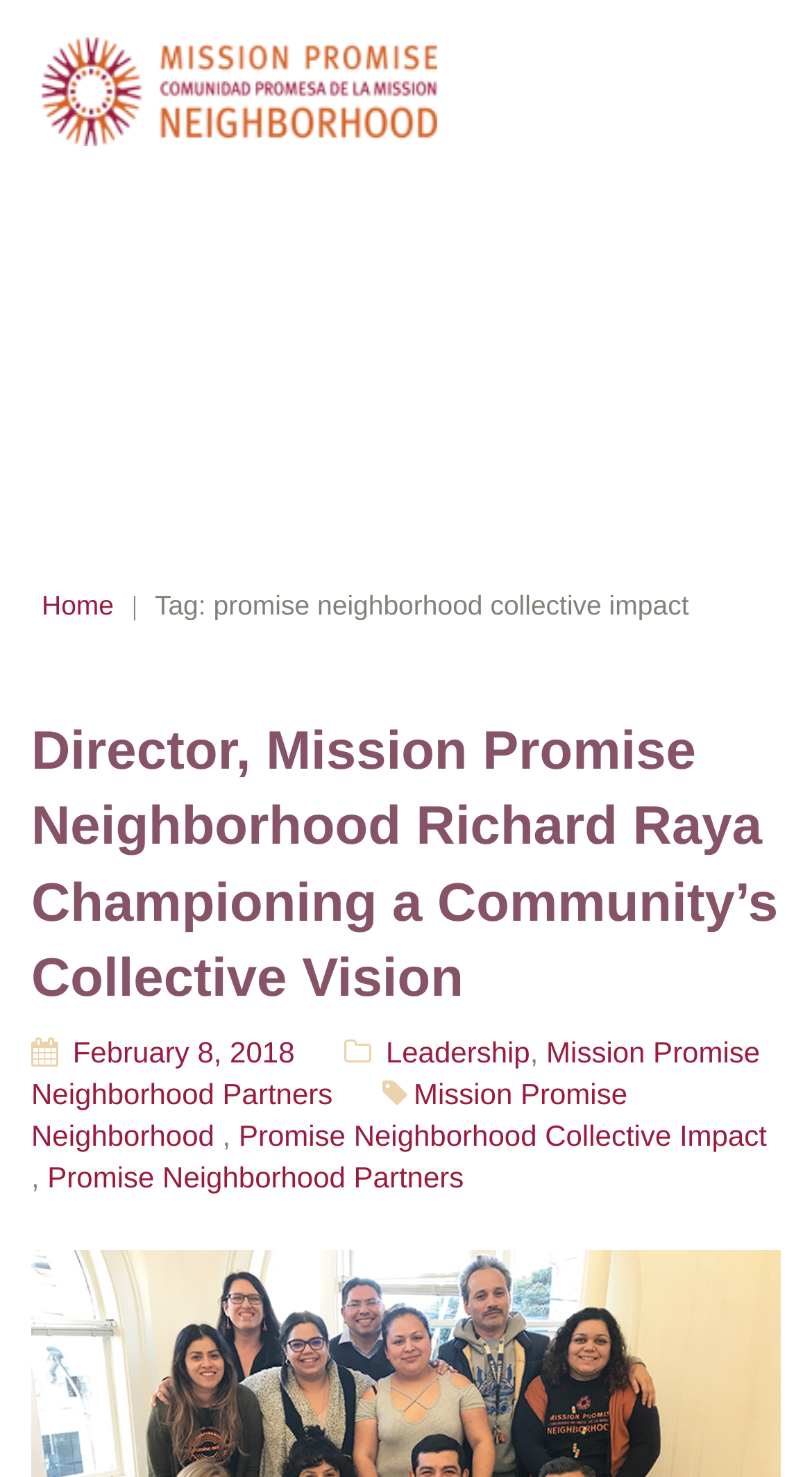Provide a one-word or short-phrase answer to the question:
What is the name of the director?

Richard Raya